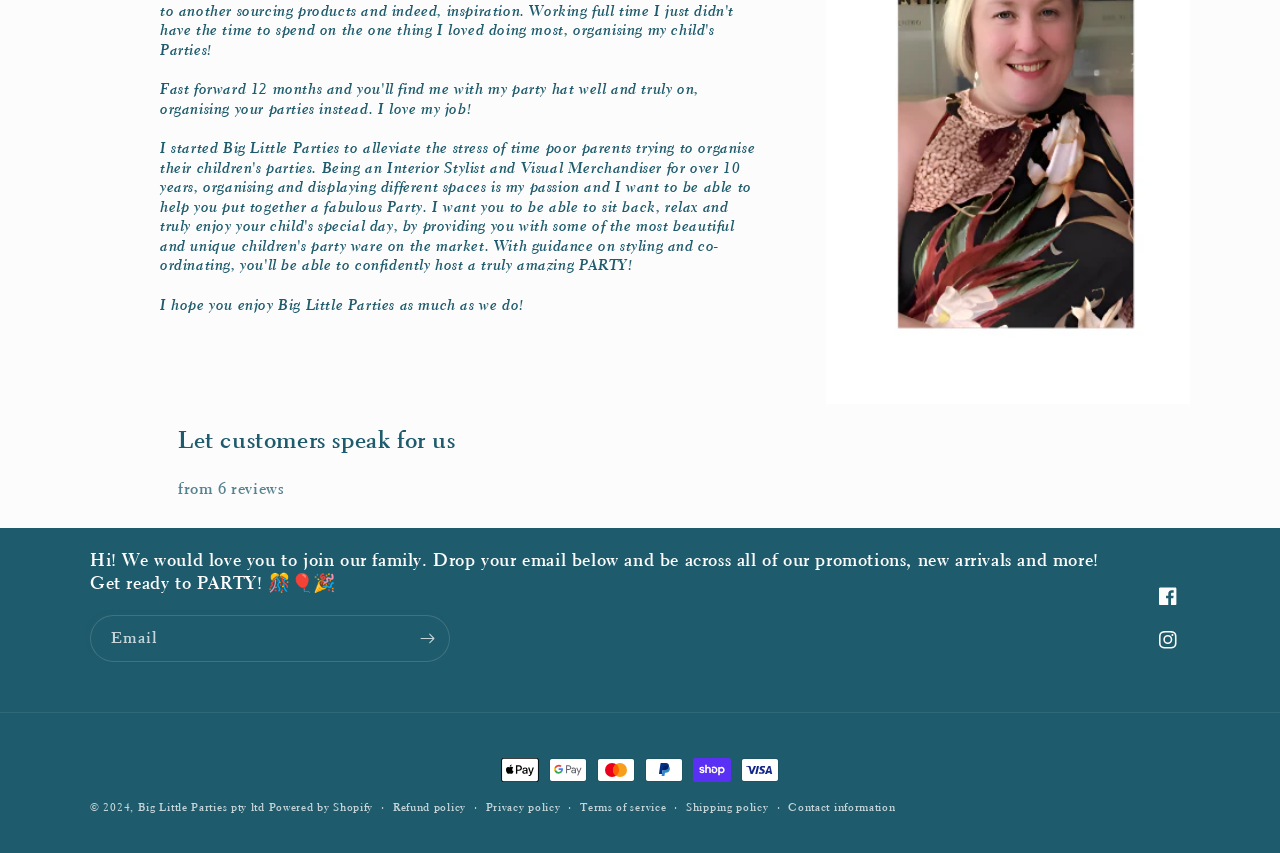Please find the bounding box coordinates of the element that needs to be clicked to perform the following instruction: "Follow on Facebook". The bounding box coordinates should be four float numbers between 0 and 1, represented as [left, top, right, bottom].

[0.895, 0.673, 0.93, 0.724]